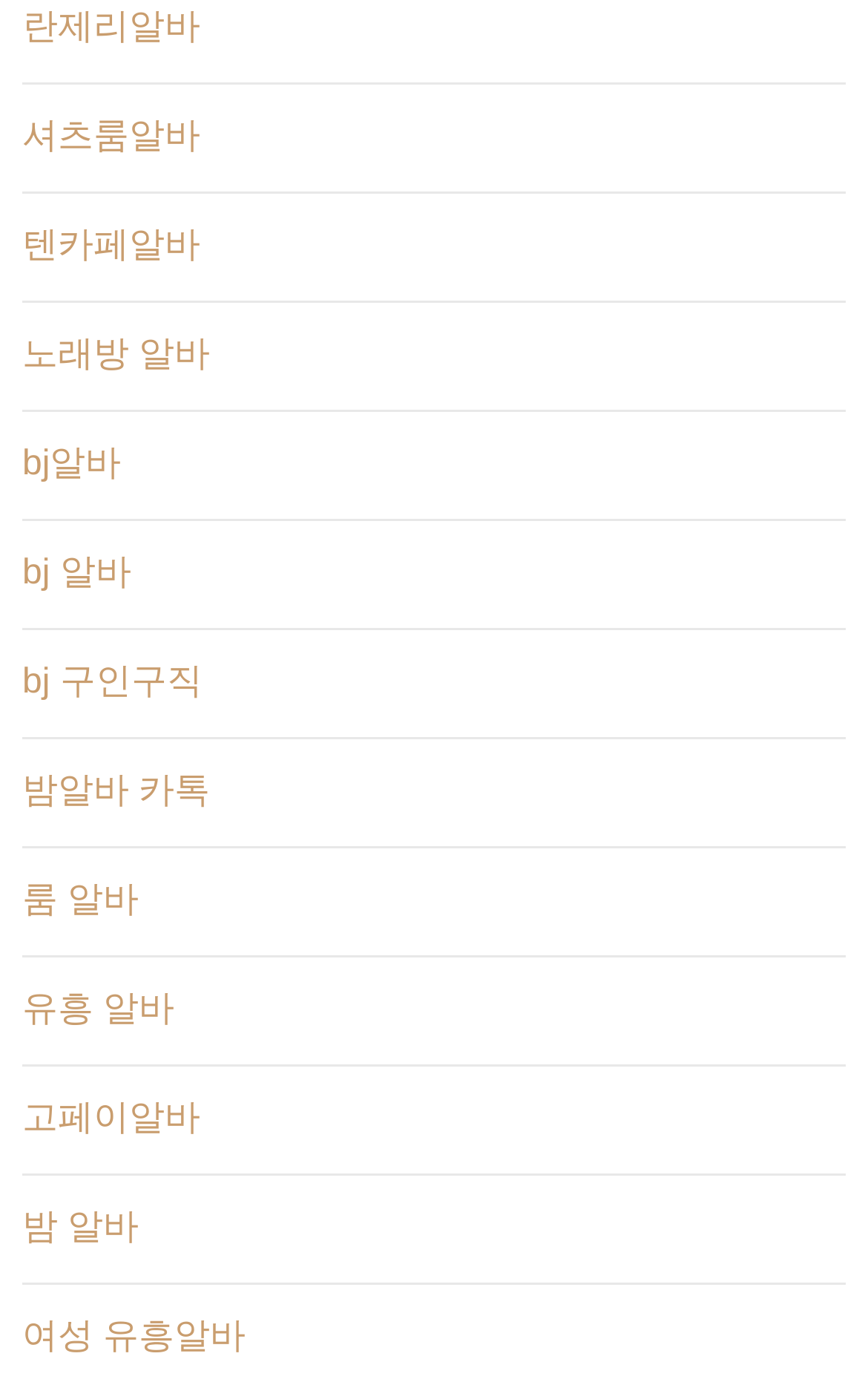Refer to the image and answer the question with as much detail as possible: What is the vertical position of the 'bj알바' link?

By comparing the y1 and y2 coordinates of the 'bj알바' link and the 'bj 구인구직' link, I can determine that the 'bj알바' link is positioned above the 'bj 구인구직' link on the webpage.